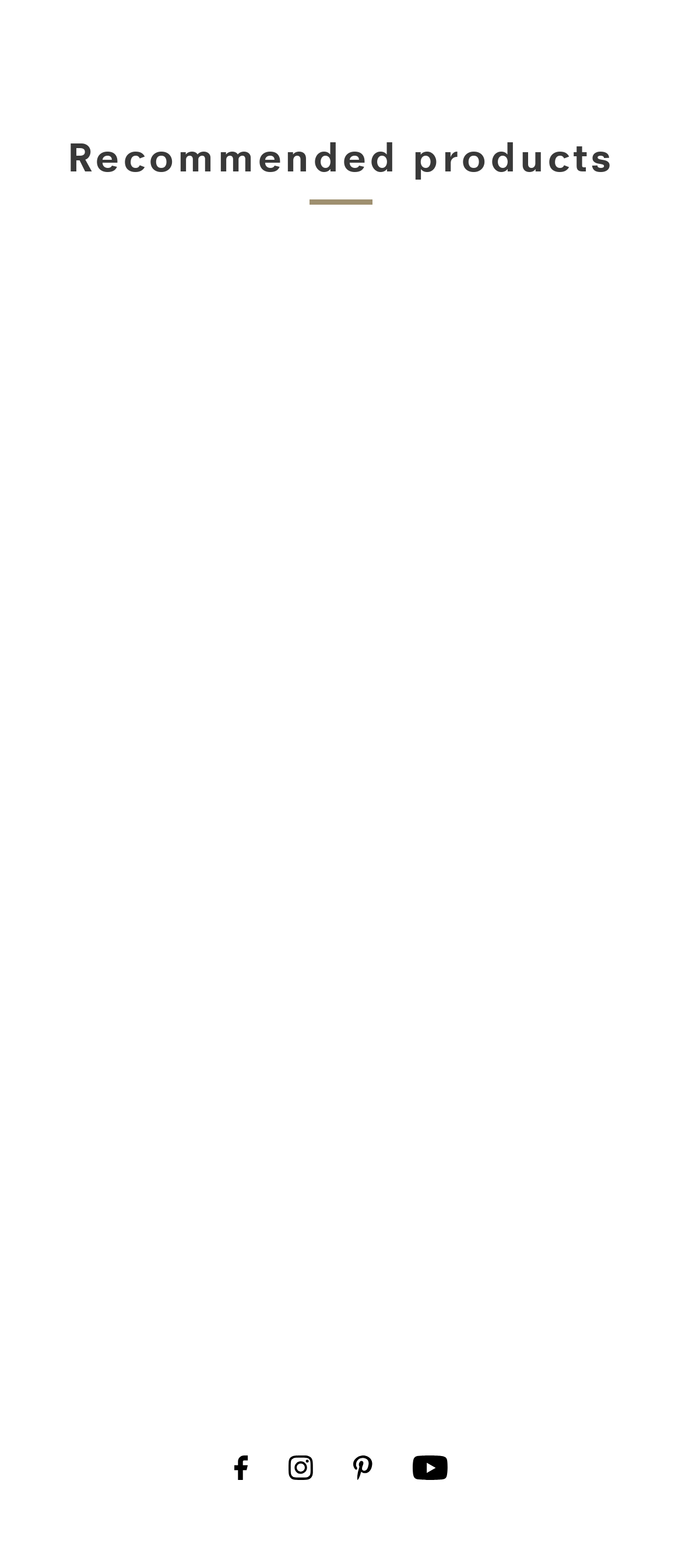Pinpoint the bounding box coordinates of the area that must be clicked to complete this instruction: "Check the price of Beer Budget Designs Whoville University Embroidered Sweatshirt".

[0.521, 0.323, 0.96, 0.394]